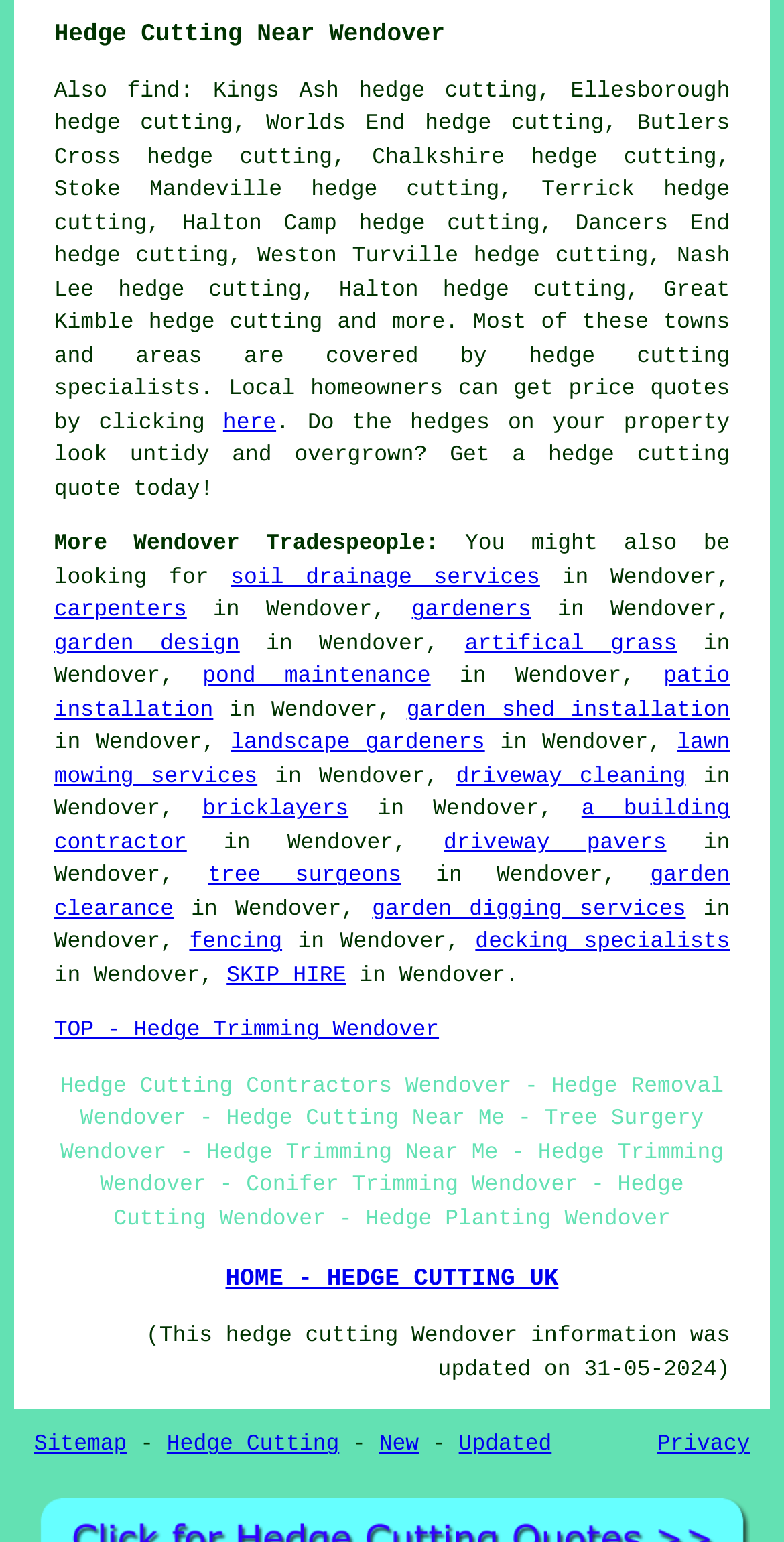Determine the bounding box of the UI element mentioned here: "Updated". The coordinates must be in the format [left, top, right, bottom] with values ranging from 0 to 1.

[0.585, 0.93, 0.704, 0.946]